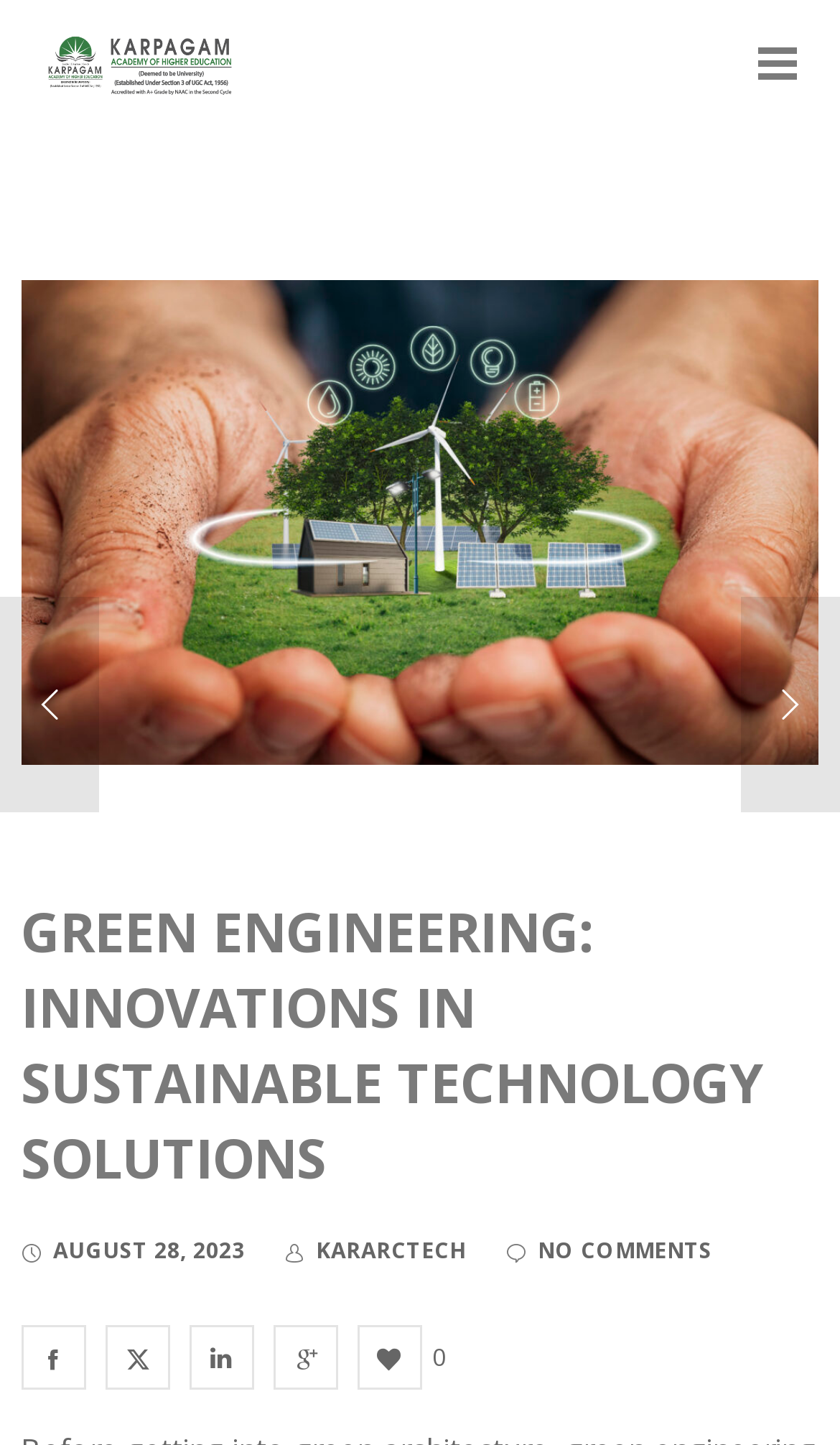Please determine the bounding box coordinates of the element's region to click in order to carry out the following instruction: "check the date of the article". The coordinates should be four float numbers between 0 and 1, i.e., [left, top, right, bottom].

[0.063, 0.855, 0.292, 0.876]